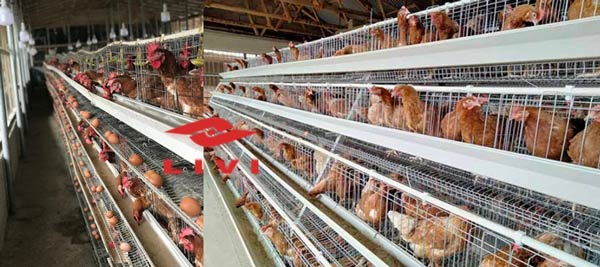Reply to the question with a single word or phrase:
What is the emphasis in the structure's lighting?

Healthy environment